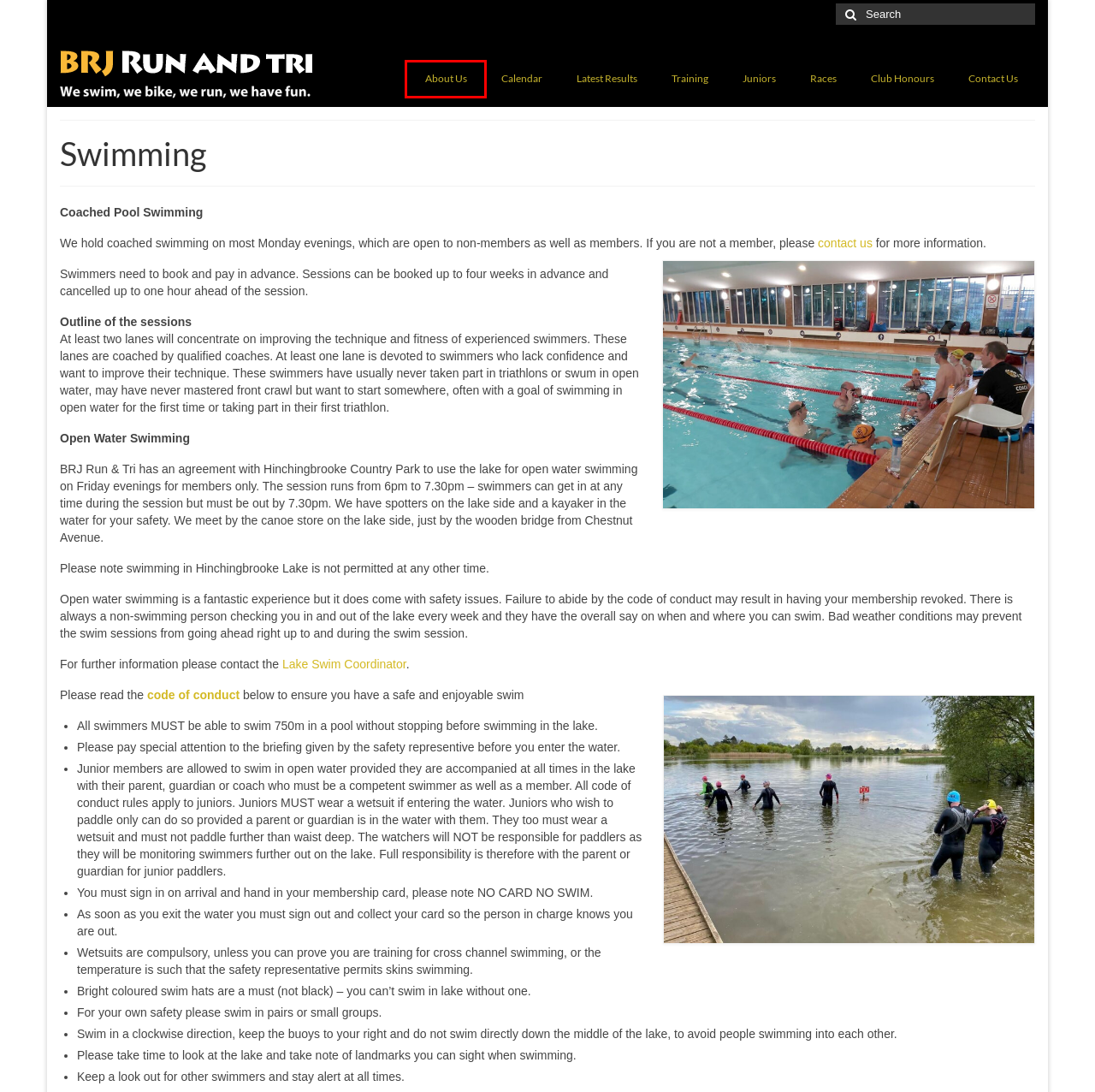Take a look at the provided webpage screenshot featuring a red bounding box around an element. Select the most appropriate webpage description for the page that loads after clicking on the element inside the red bounding box. Here are the candidates:
A. Juniors – BRJ Run & Tri
B. BRJ Run & Tri – We swim, we bike, we run, we have fun
C. The domain name wetsuithire.co.uk is available for rent
D. Results – BRJ Run & Tri
E. Contact Us – BRJ Run & Tri
F. Open Water Swimming Code of Conduct – BRJ Run & Tri
G. Club Honours – BRJ Run & Tri
H. Races – BRJ Run & Tri

B